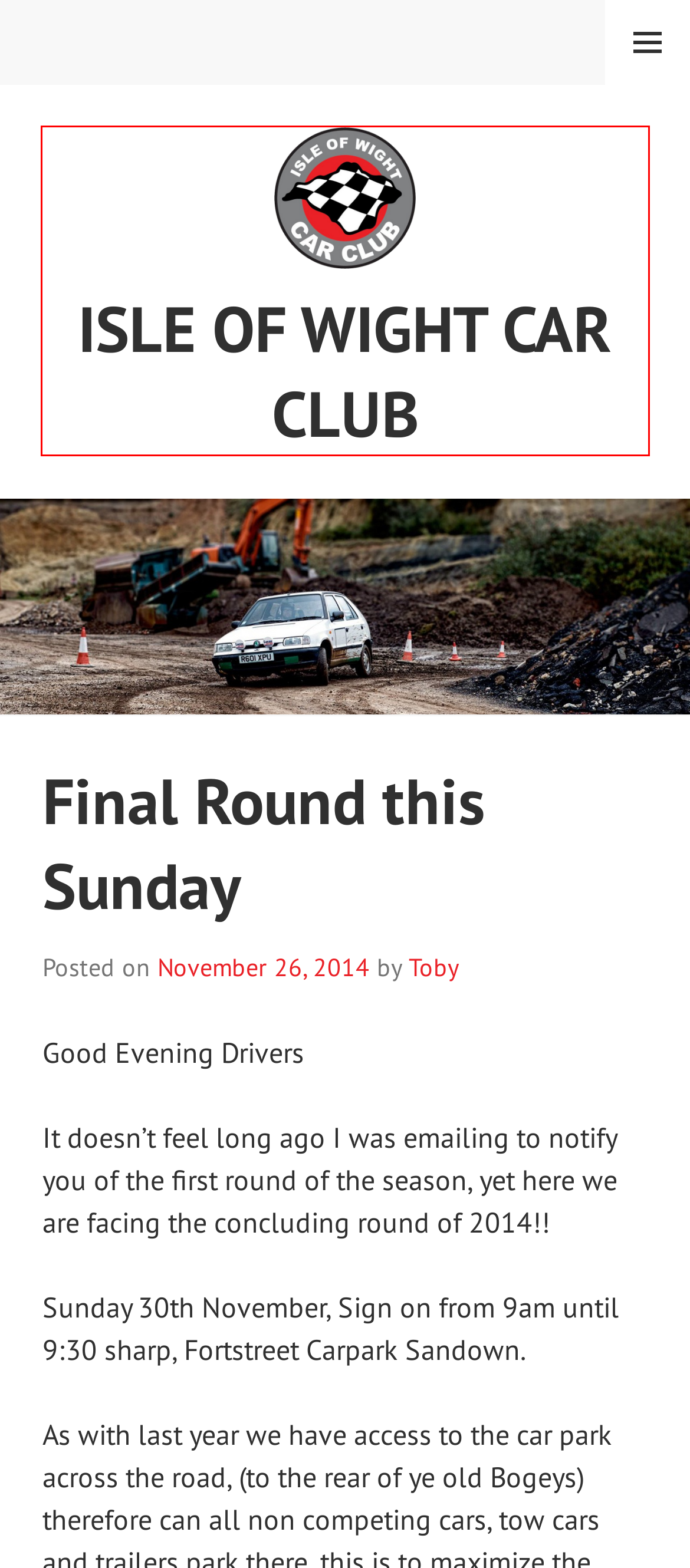Analyze the screenshot of a webpage featuring a red rectangle around an element. Pick the description that best fits the new webpage after interacting with the element inside the red bounding box. Here are the candidates:
A. 2024 sponsorships | Isle of Wight Car Club
B. Isle of Wight Car Club | Welcome to the home of the Isle of Wight Car Club
C. Toby | Isle of Wight Car Club
D. Richardson Wins and takes the Turbine Trophy! | Isle of Wight Car Club
E. Christmas Bash, Round 14 Write up and 2015 Calendar! | Isle of Wight Car Club
F. Round 2 Knighton sandpit report | Isle of Wight Car Club
G. Uncategorized | Isle of Wight Car Club
H. Privacy | Isle of Wight Car Club

B